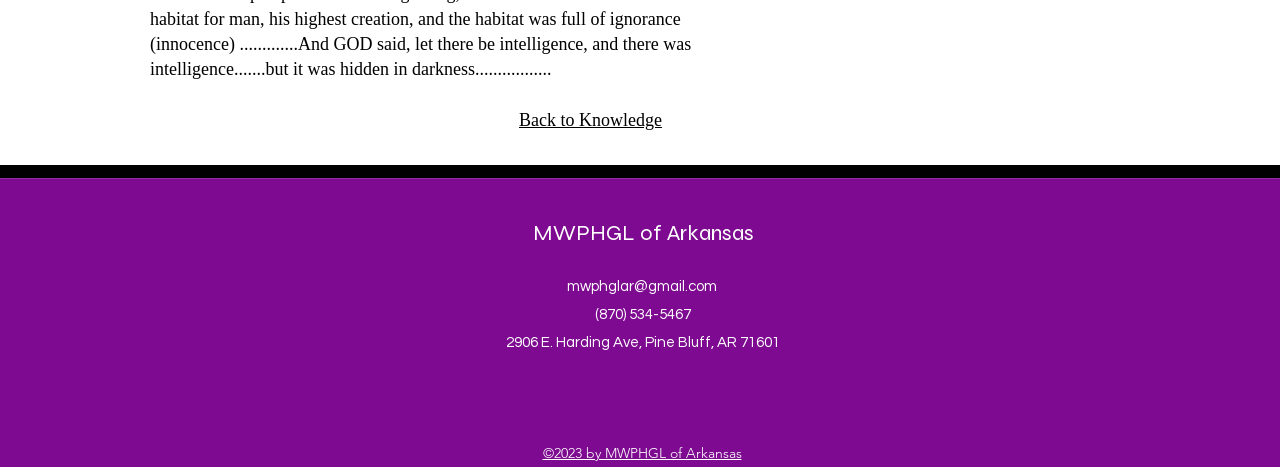Extract the bounding box coordinates for the HTML element that matches this description: "mwphglar@gmail.com". The coordinates should be four float numbers between 0 and 1, i.e., [left, top, right, bottom].

[0.443, 0.598, 0.56, 0.63]